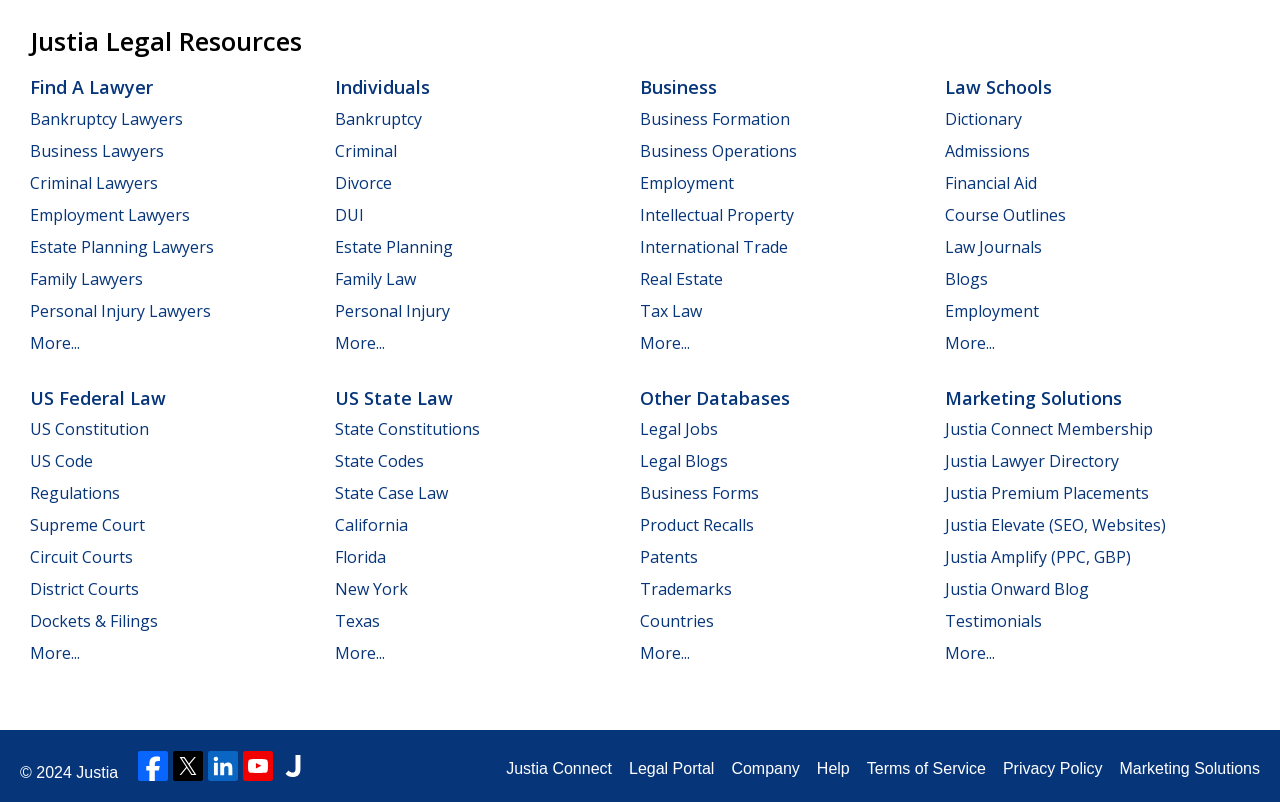Answer the question using only one word or a concise phrase: What is the last link under 'Marketing Solutions'?

More...